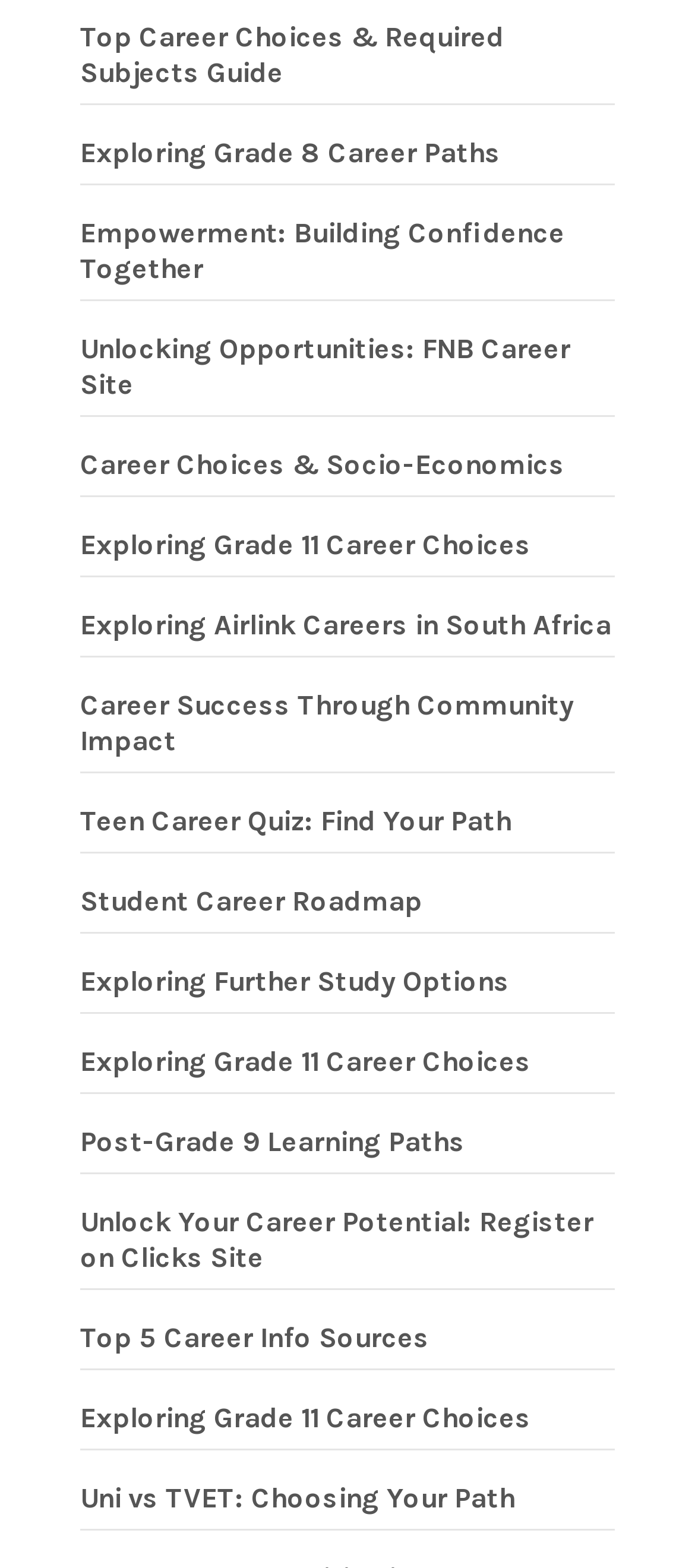What is the last link on the webpage?
Please use the image to deliver a detailed and complete answer.

By analyzing the y1 coordinates of the bounding box of each link, I found that the link with the largest y1 value is 'Uni vs TVET: Choosing Your Path', which means it is the last link on the webpage.